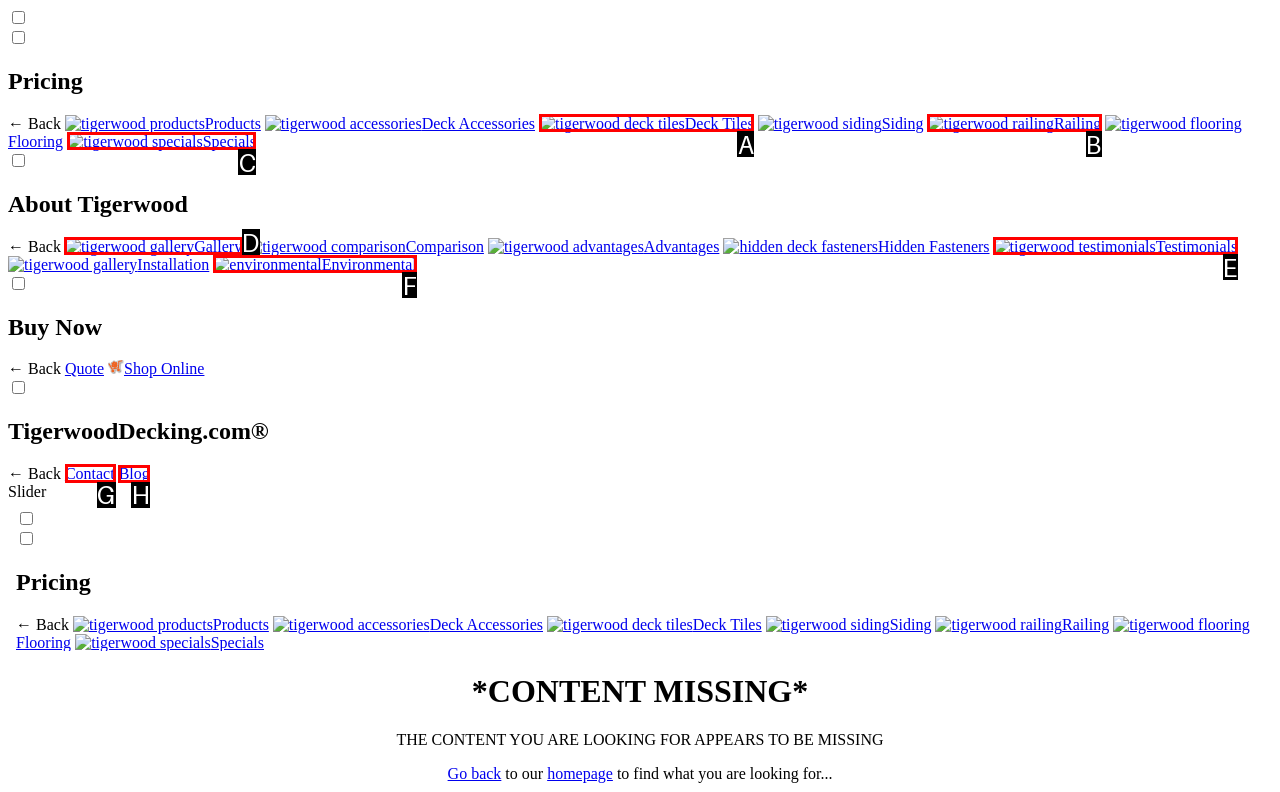Identify the correct UI element to click for the following task: Contact us Choose the option's letter based on the given choices.

G